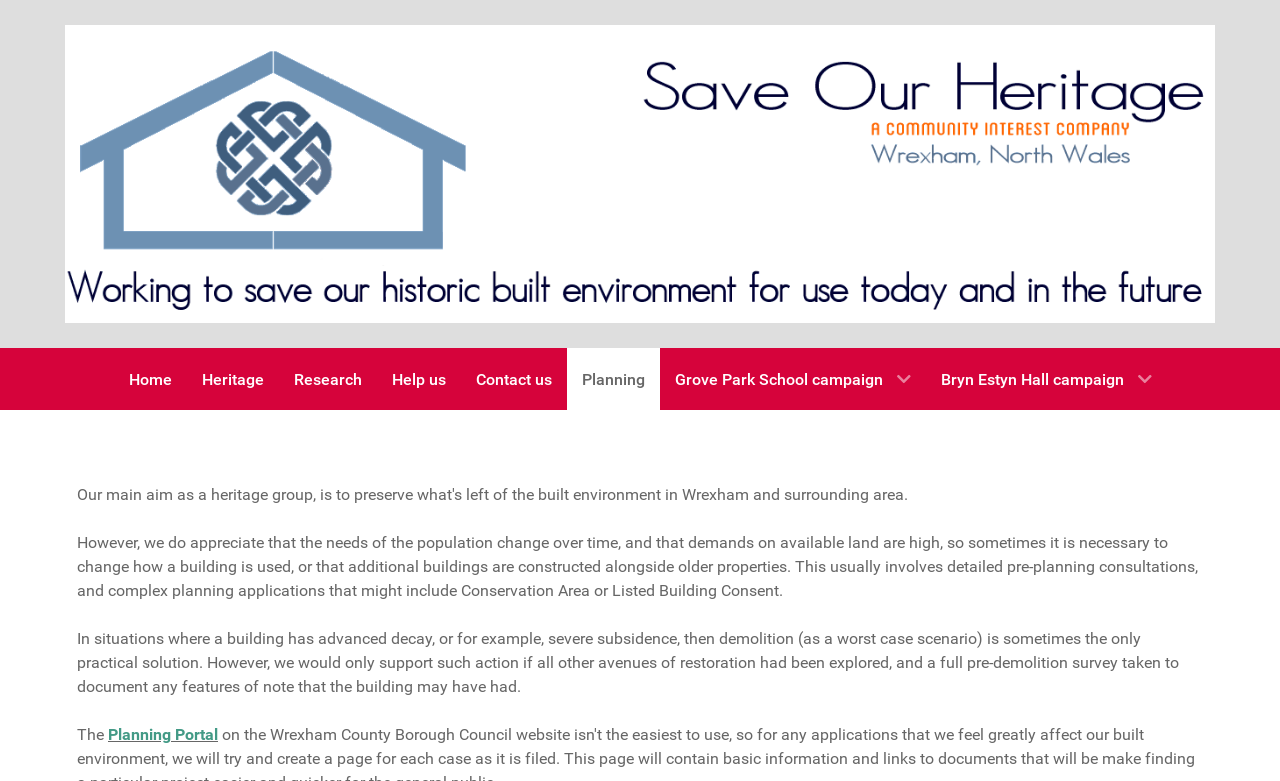Locate the bounding box of the UI element defined by this description: "Contact us". The coordinates should be given as four float numbers between 0 and 1, formatted as [left, top, right, bottom].

[0.36, 0.446, 0.443, 0.525]